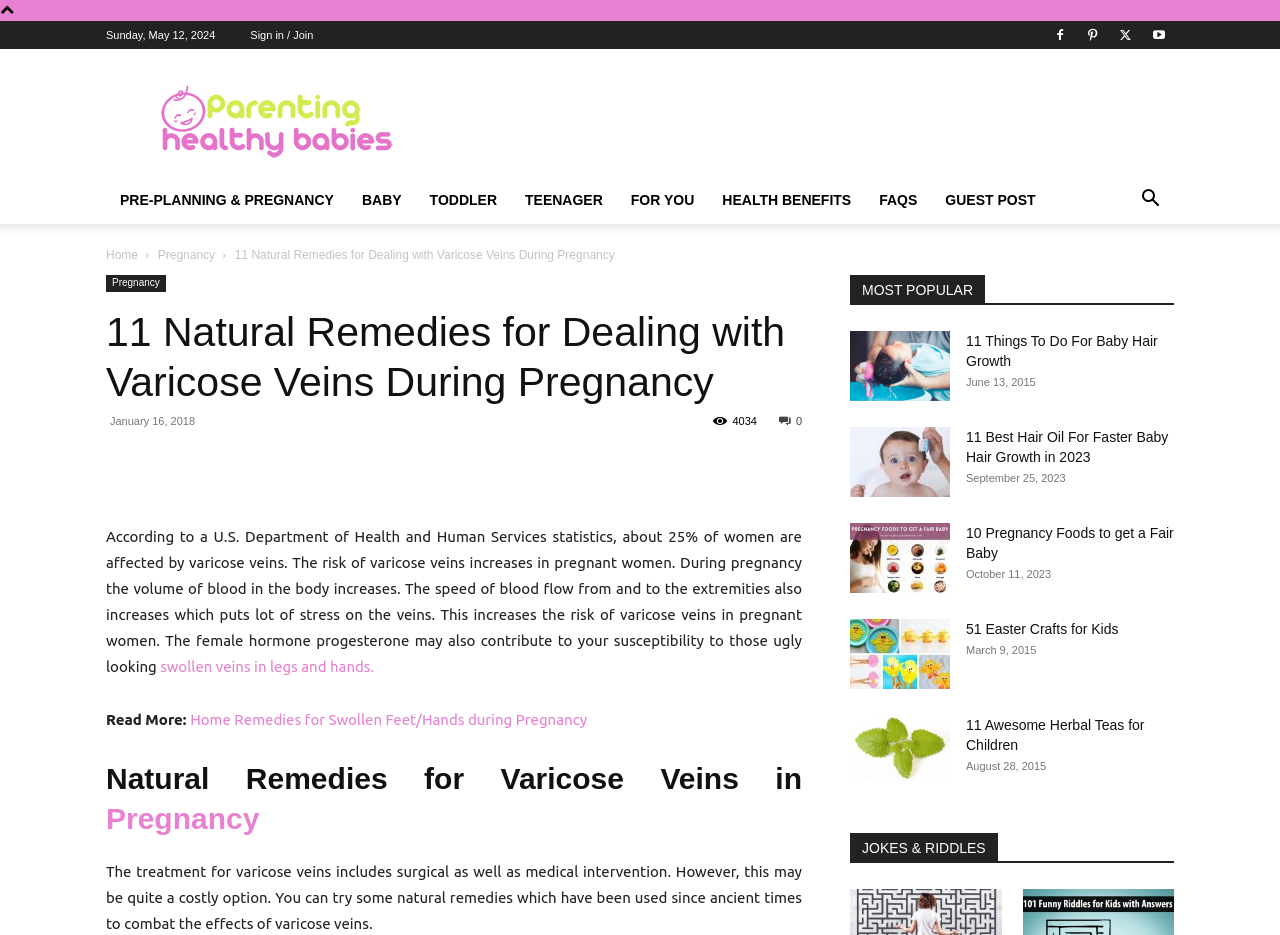From the details in the image, provide a thorough response to the question: How many links are there in the 'MOST POPULAR' section?

I counted the number of link elements inside the 'MOST POPULAR' section, which is headed by the text 'MOST POPULAR', and found 5 links.